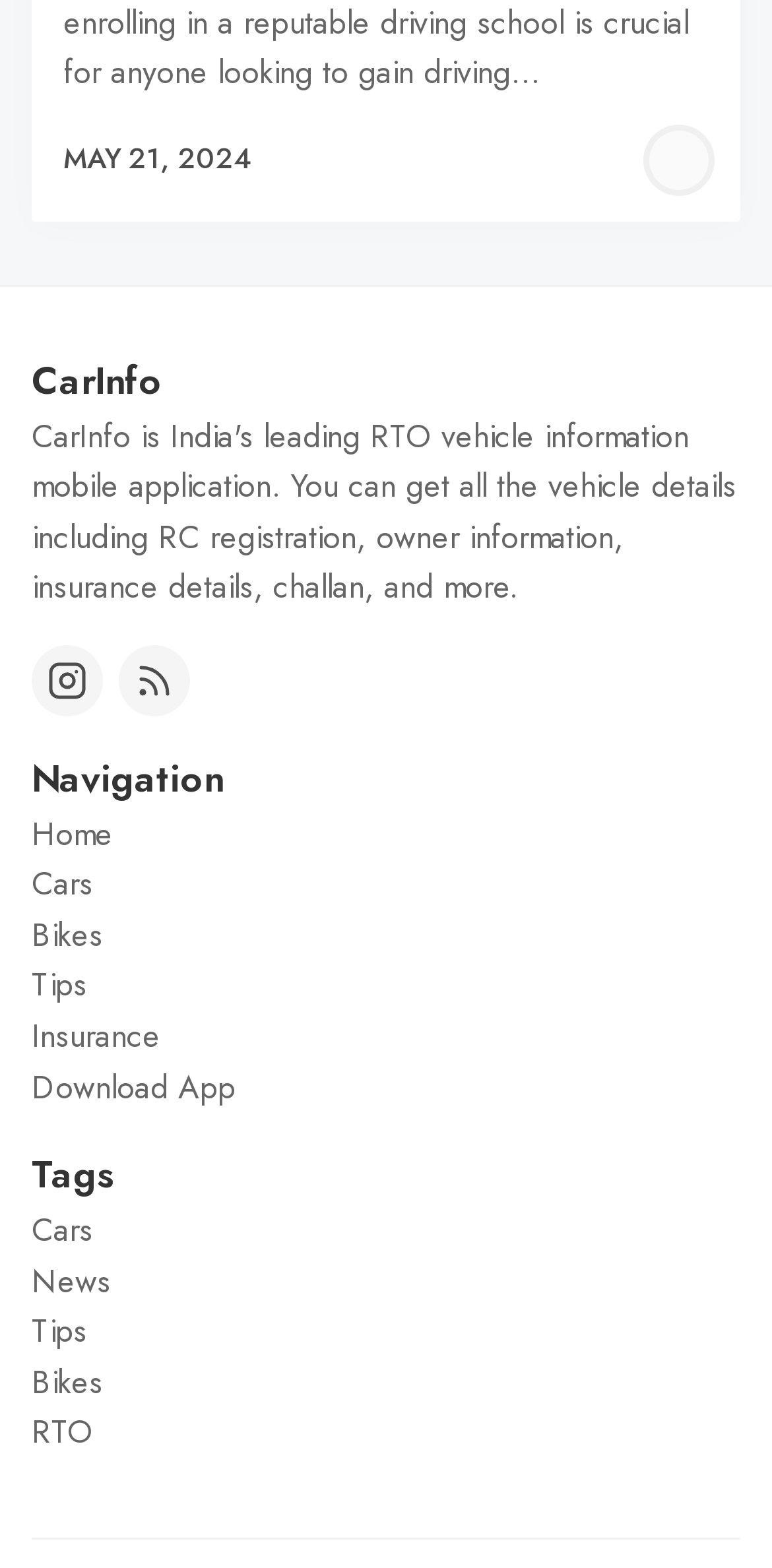Who is the author of the webpage?
Look at the screenshot and give a one-word or phrase answer.

Himanshu Mishra